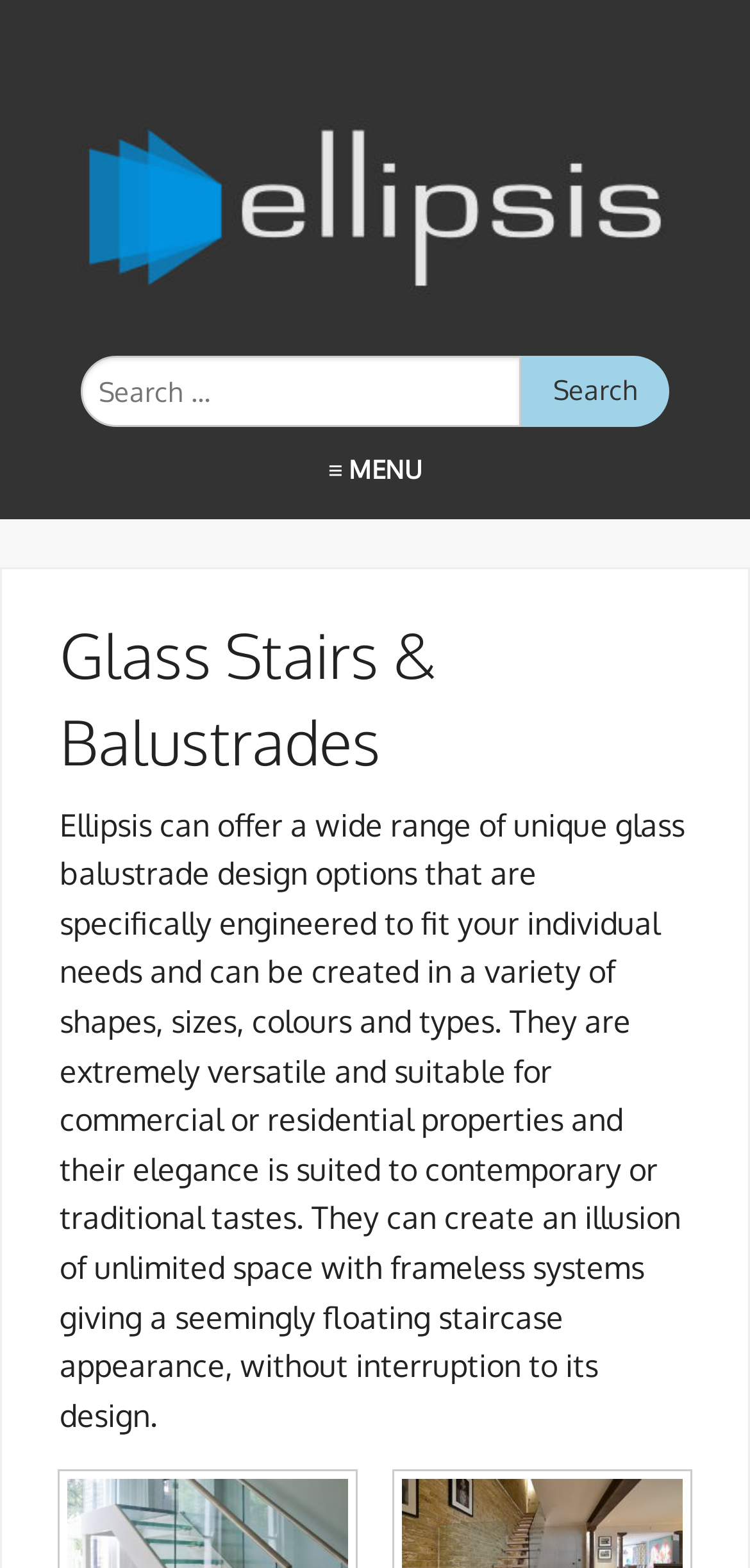Can you specify the bounding box coordinates for the region that should be clicked to fulfill this instruction: "Open the menu".

[0.038, 0.28, 0.962, 0.322]